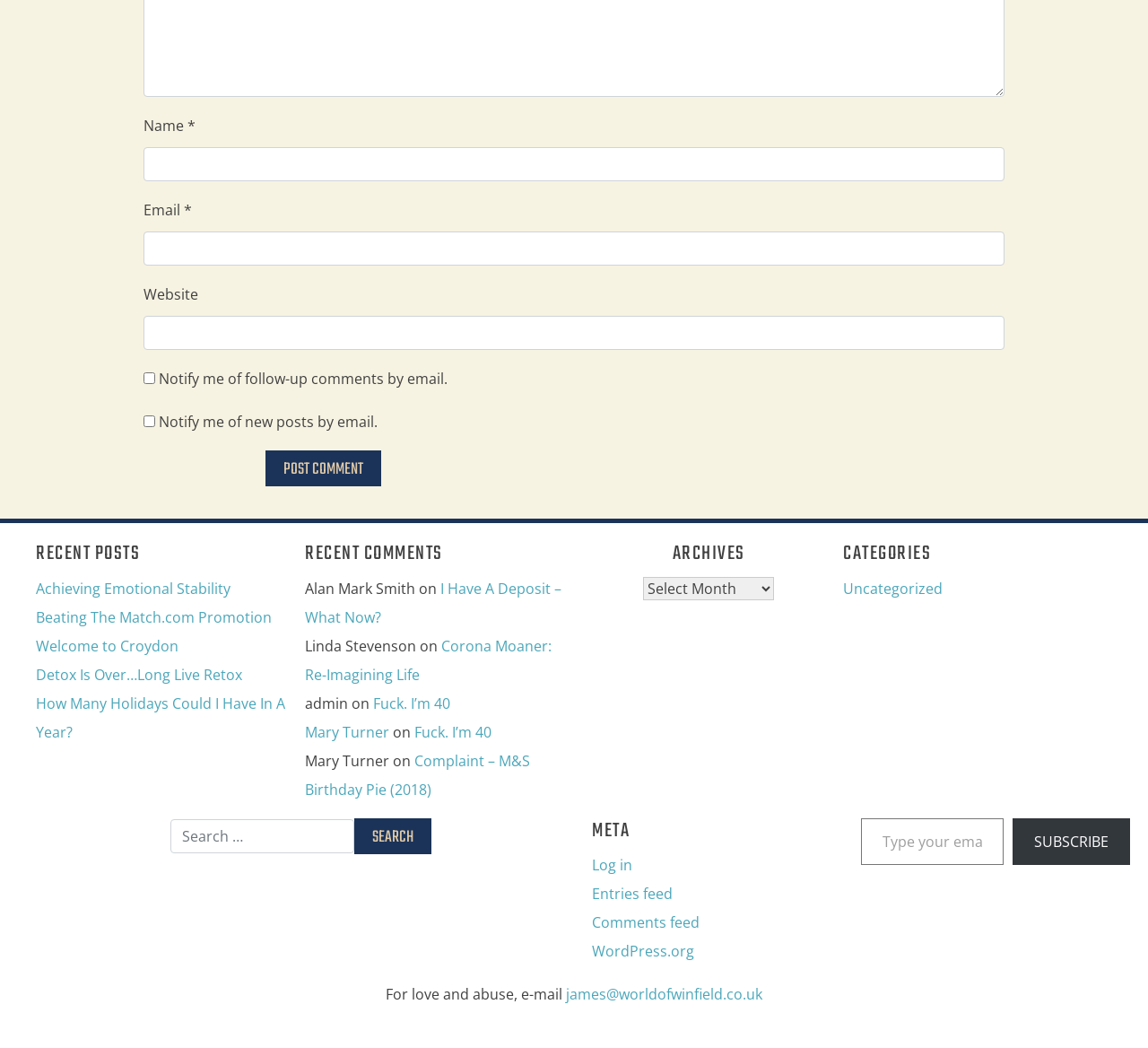Provide a brief response to the question below using a single word or phrase: 
What is the purpose of the form at the top?

Leave a comment